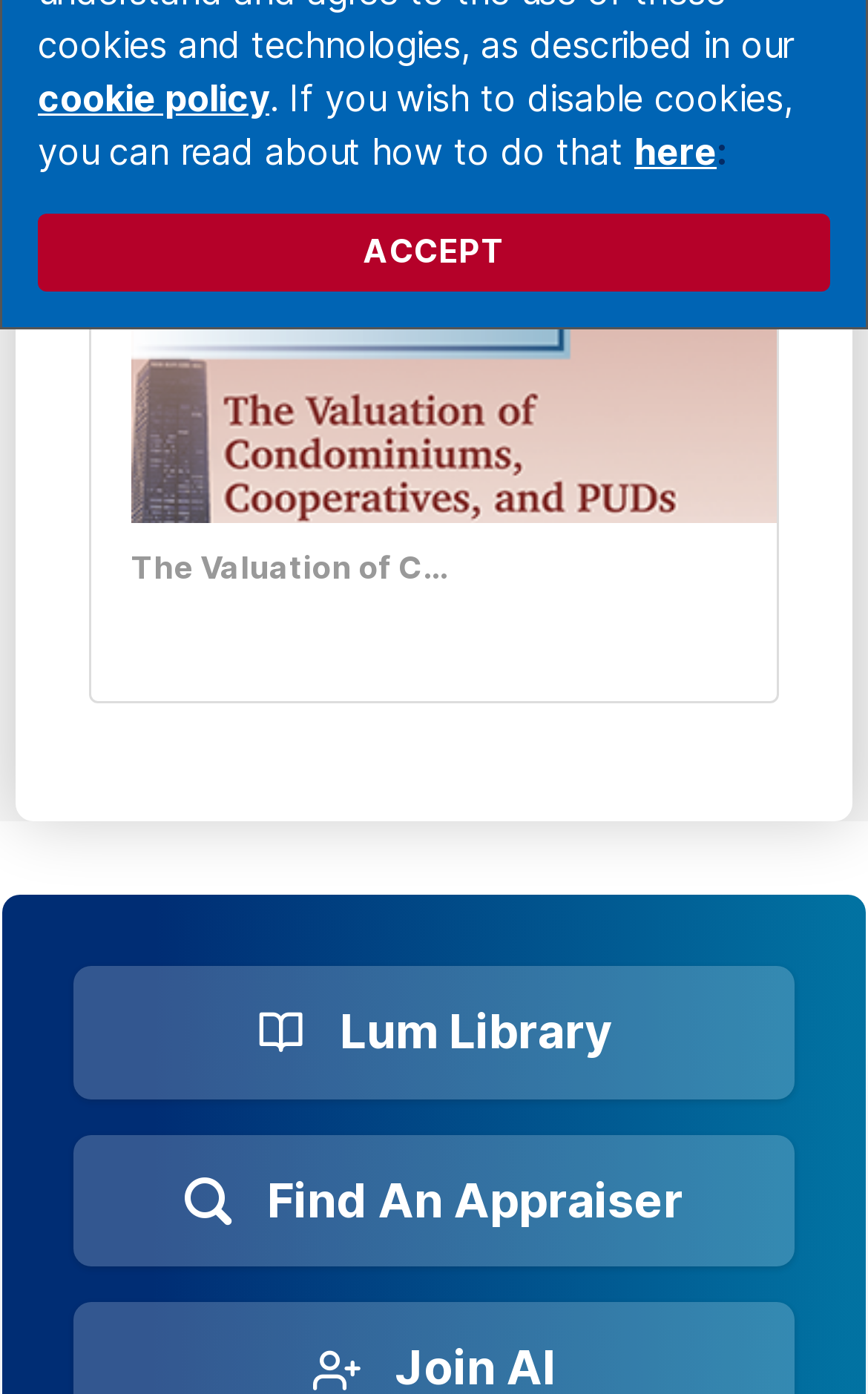Locate the UI element that matches the description youtube in the webpage screenshot. Return the bounding box coordinates in the format (top-left x, top-left y, bottom-right x, bottom-right y), with values ranging from 0 to 1.

[0.862, 0.746, 0.915, 0.816]